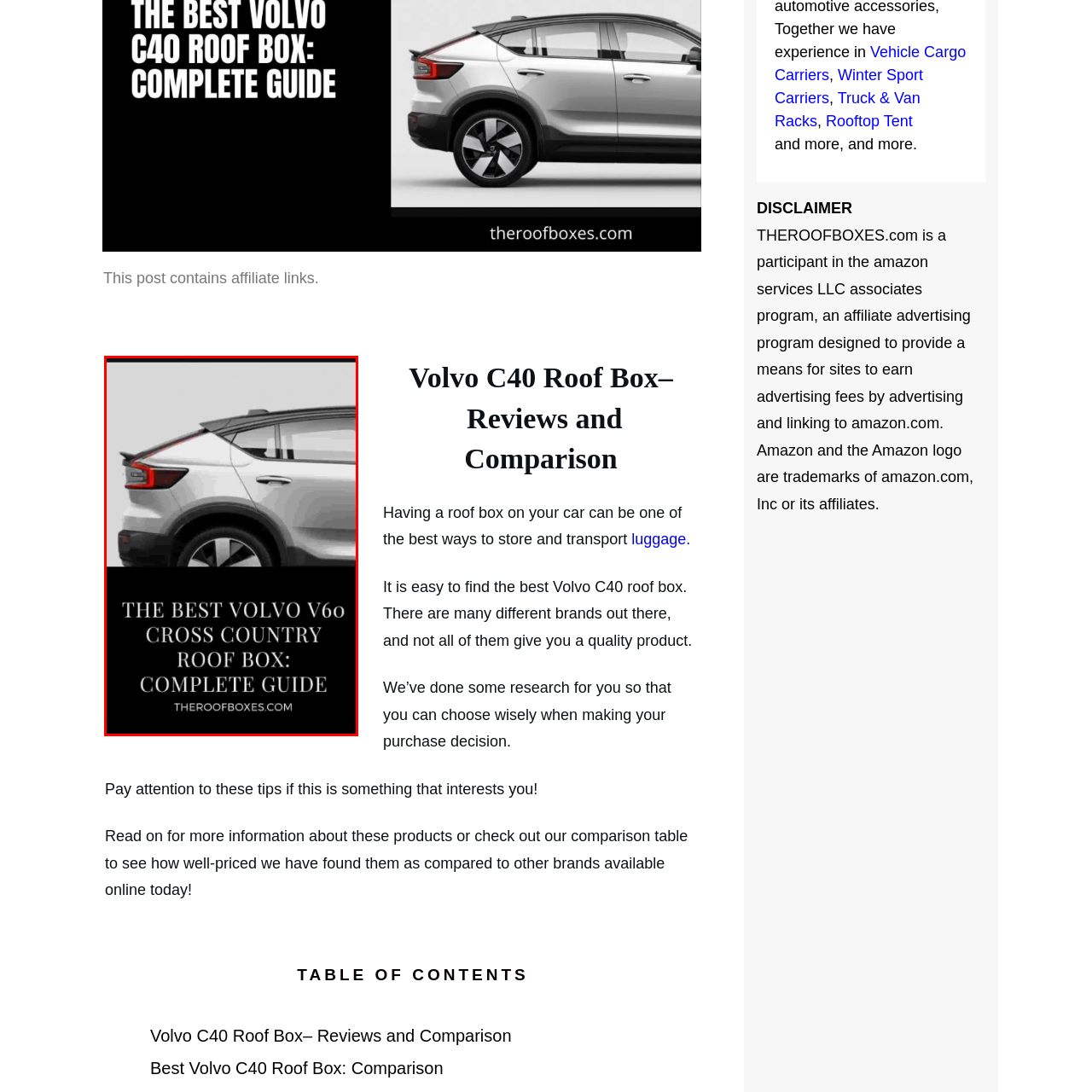Construct a detailed caption for the image enclosed in the red box.

The image showcases a sleek profile view of a Volvo vehicle, highlighting its stylish design and amenities that are often complemented by a roof box. The text overlay reads "THE BEST VOLVO V60 CROSS COUNTRY ROOF BOX: COMPLETE GUIDE," indicating that this image is part of a comprehensive resource aimed at anyone interested in selecting the best roof box for their Volvo V60 Cross Country. Below the text, the website "theroofboxes.com" is prominently displayed, suggesting it is the source of detailed comparisons and reviews related to roof box options for Volvo cars, enhancing the resource's credibility. This combination of visuals and informative text emphasizes the guide's purpose to assist consumers in making well-informed decisions about roof boxes for their vehicles.